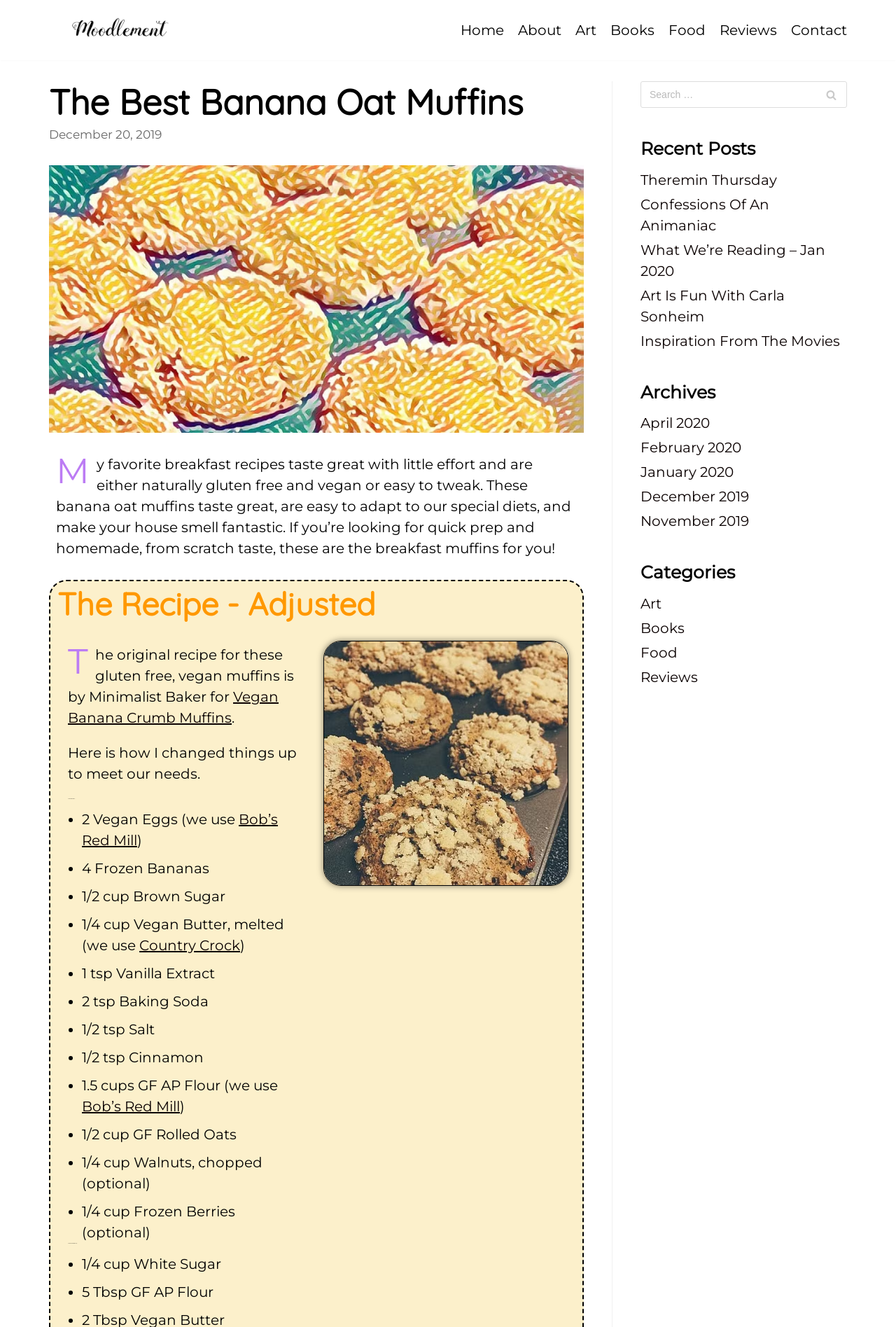Provide the bounding box coordinates in the format (top-left x, top-left y, bottom-right x, bottom-right y). All values are floating point numbers between 0 and 1. Determine the bounding box coordinate of the UI element described as: SUPRI-Tides

None